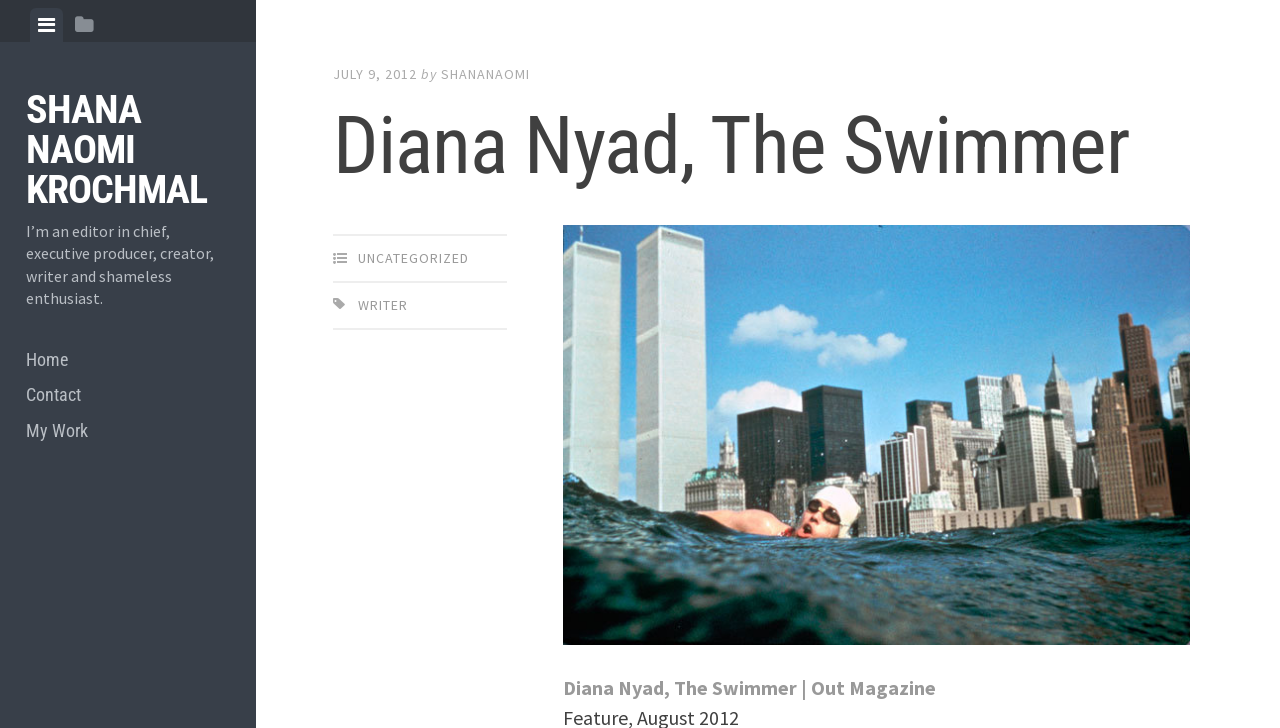Please determine the bounding box coordinates of the area that needs to be clicked to complete this task: 'View menu'. The coordinates must be four float numbers between 0 and 1, formatted as [left, top, right, bottom].

[0.023, 0.011, 0.049, 0.058]